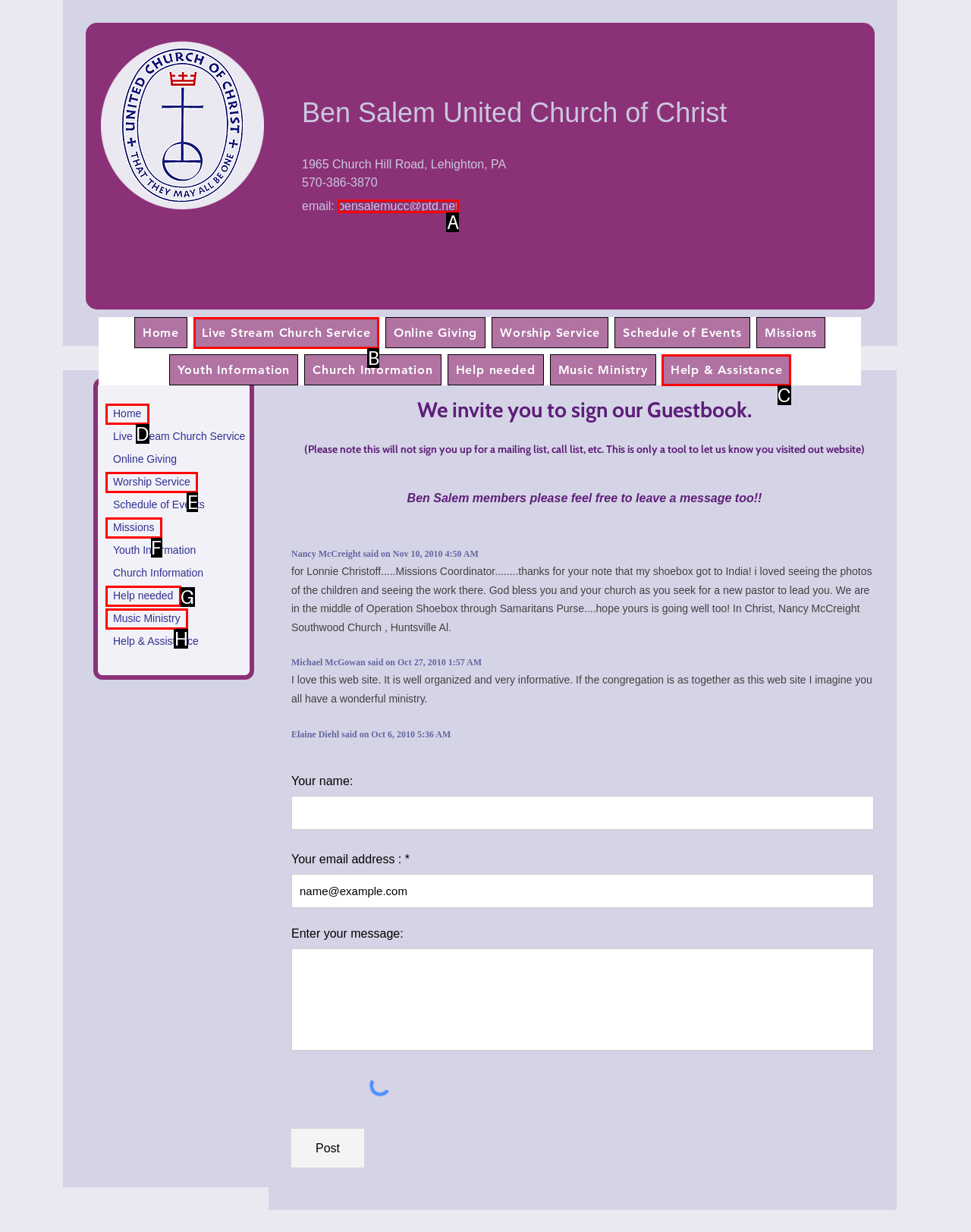Which UI element corresponds to this description: Live Stream Church Service
Reply with the letter of the correct option.

B